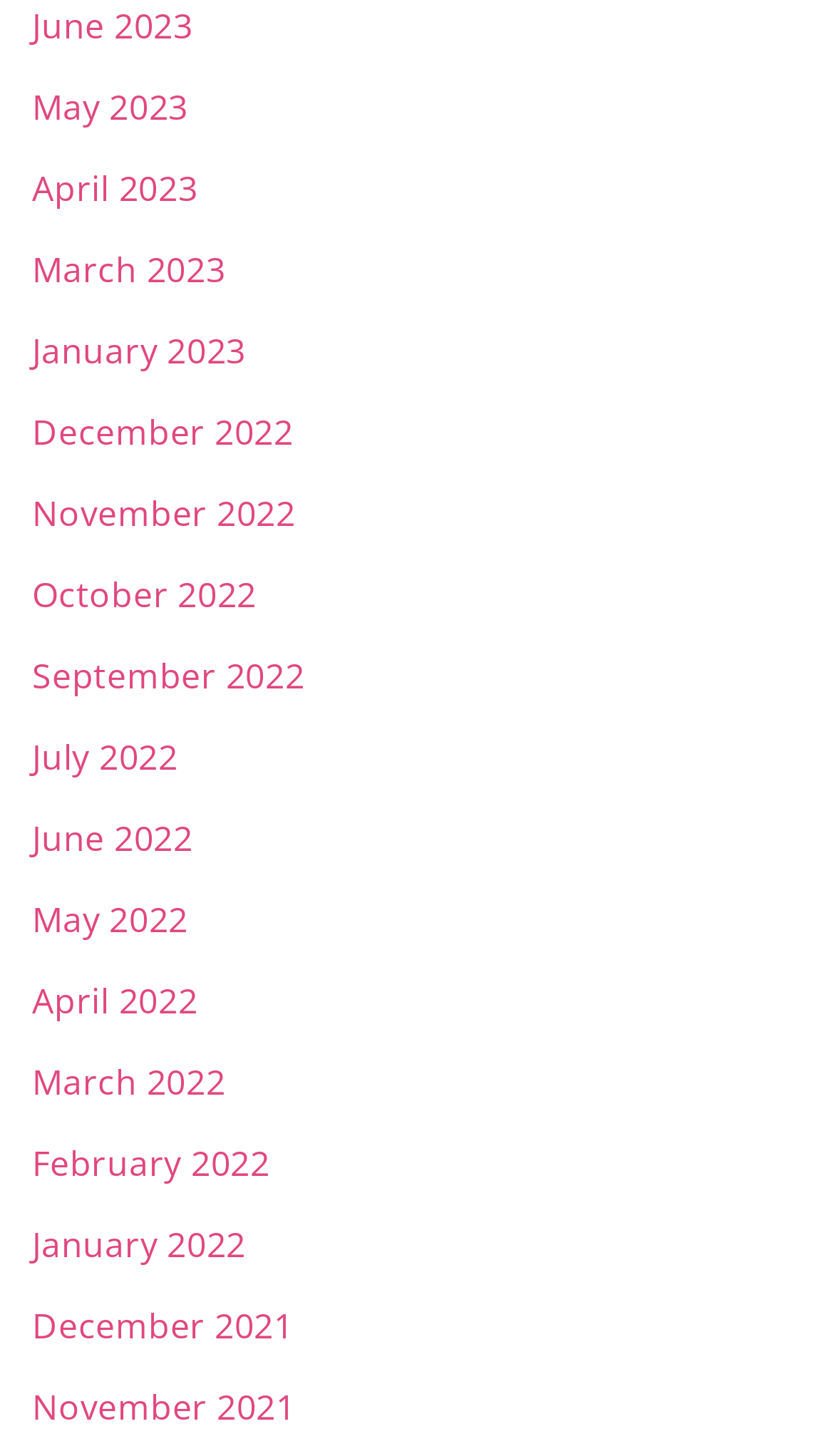Utilize the details in the image to thoroughly answer the following question: How many months are listed?

I counted the number of link elements with month and year text, and there are 18 of them, ranging from June 2023 to November 2021.